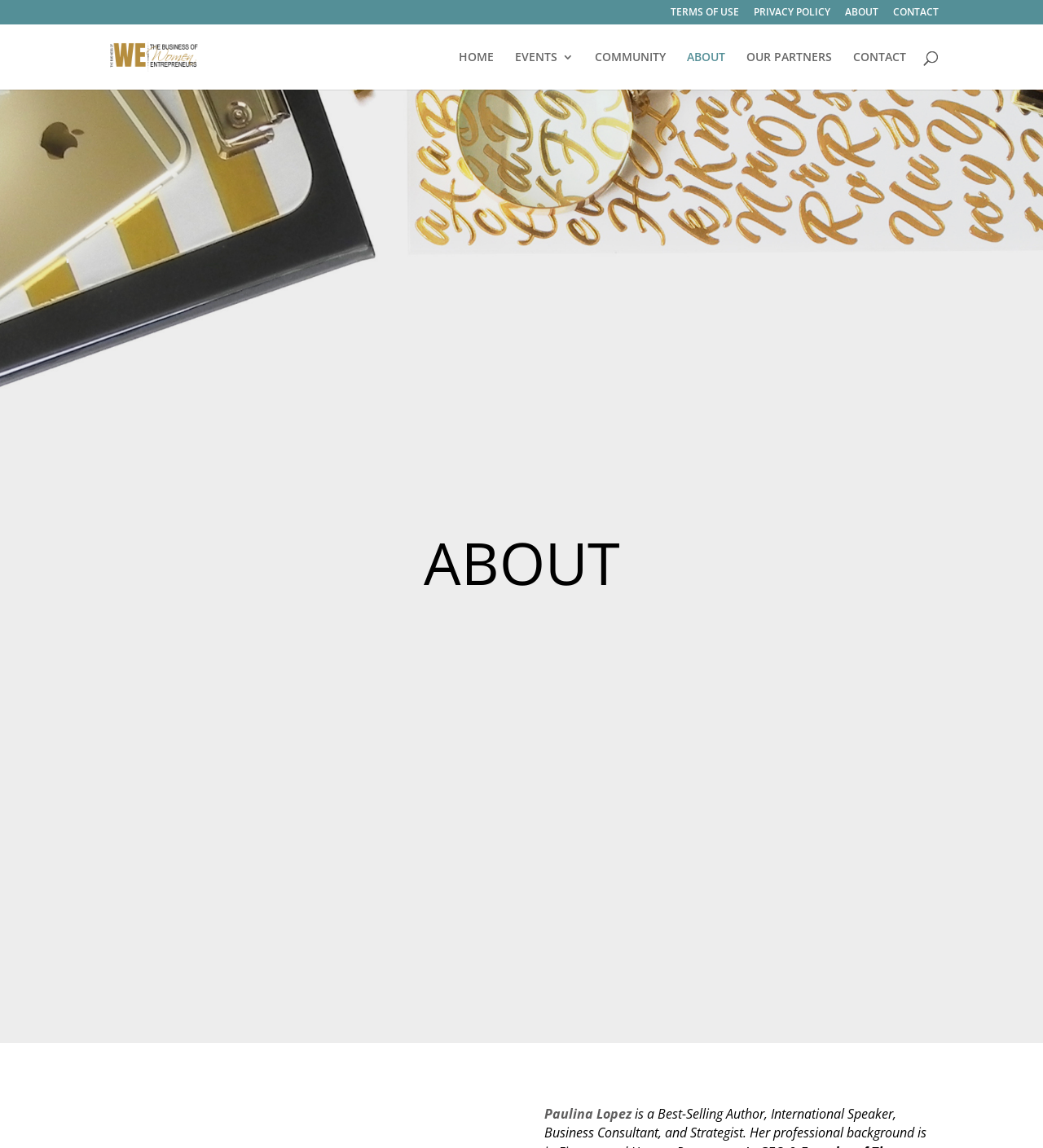Please identify the bounding box coordinates of the element on the webpage that should be clicked to follow this instruction: "search for something". The bounding box coordinates should be given as four float numbers between 0 and 1, formatted as [left, top, right, bottom].

[0.157, 0.021, 0.877, 0.022]